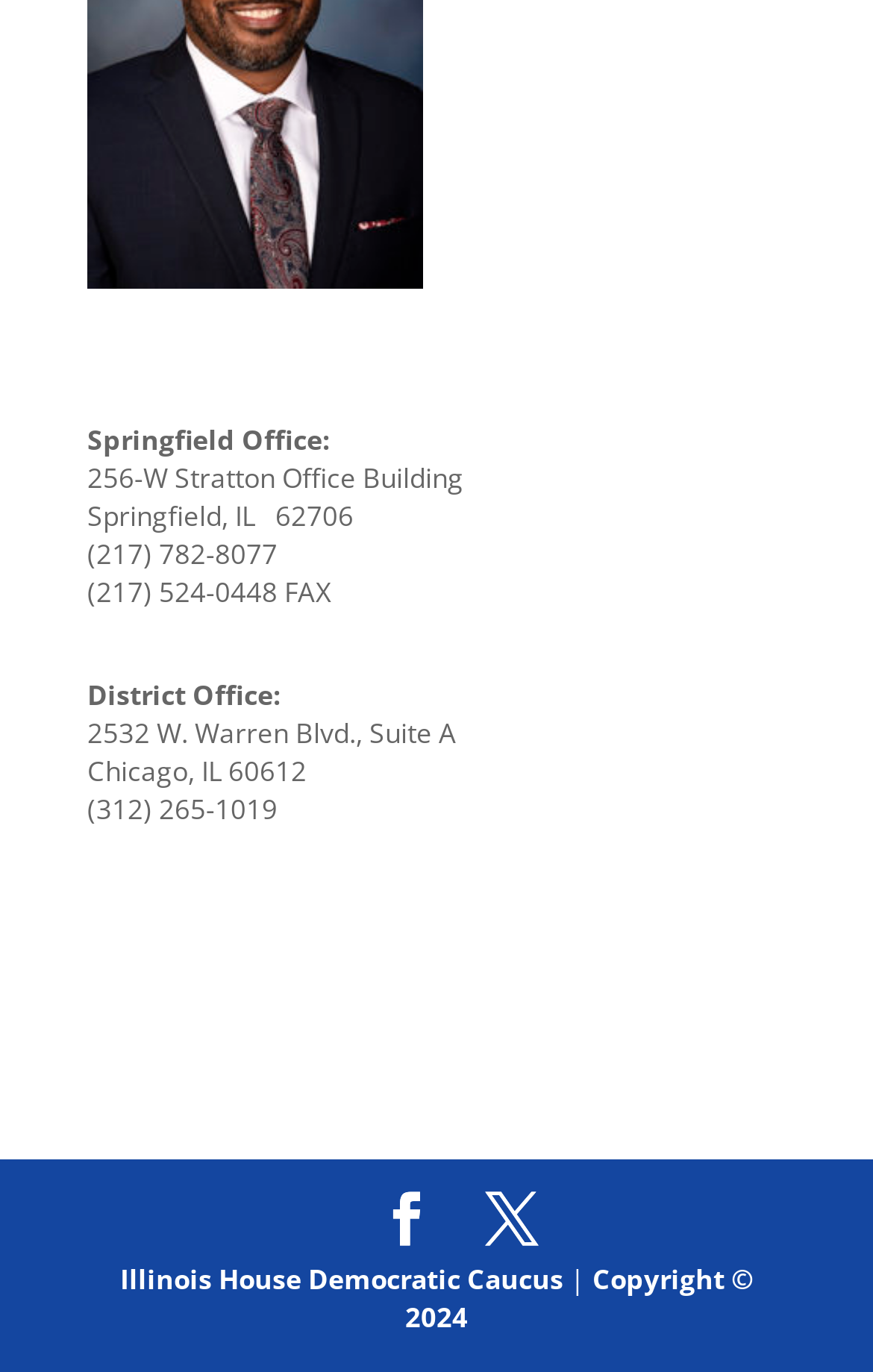Locate the bounding box of the UI element described by: "Illinois House Democratic Caucus" in the given webpage screenshot.

[0.137, 0.919, 0.645, 0.947]